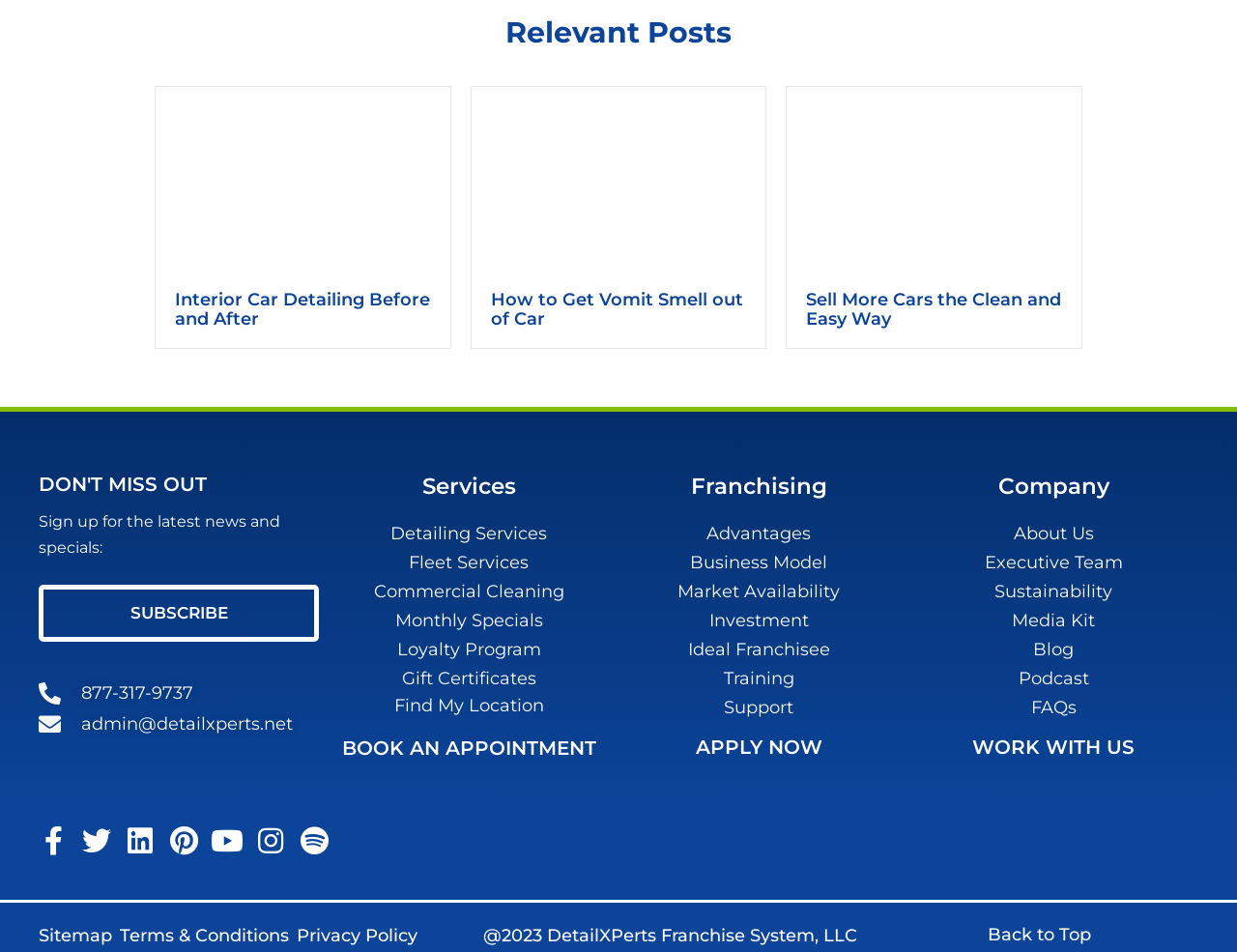Locate the bounding box coordinates of the clickable part needed for the task: "Click on 'Interior Car Detailing Before and After'".

[0.126, 0.091, 0.364, 0.284]